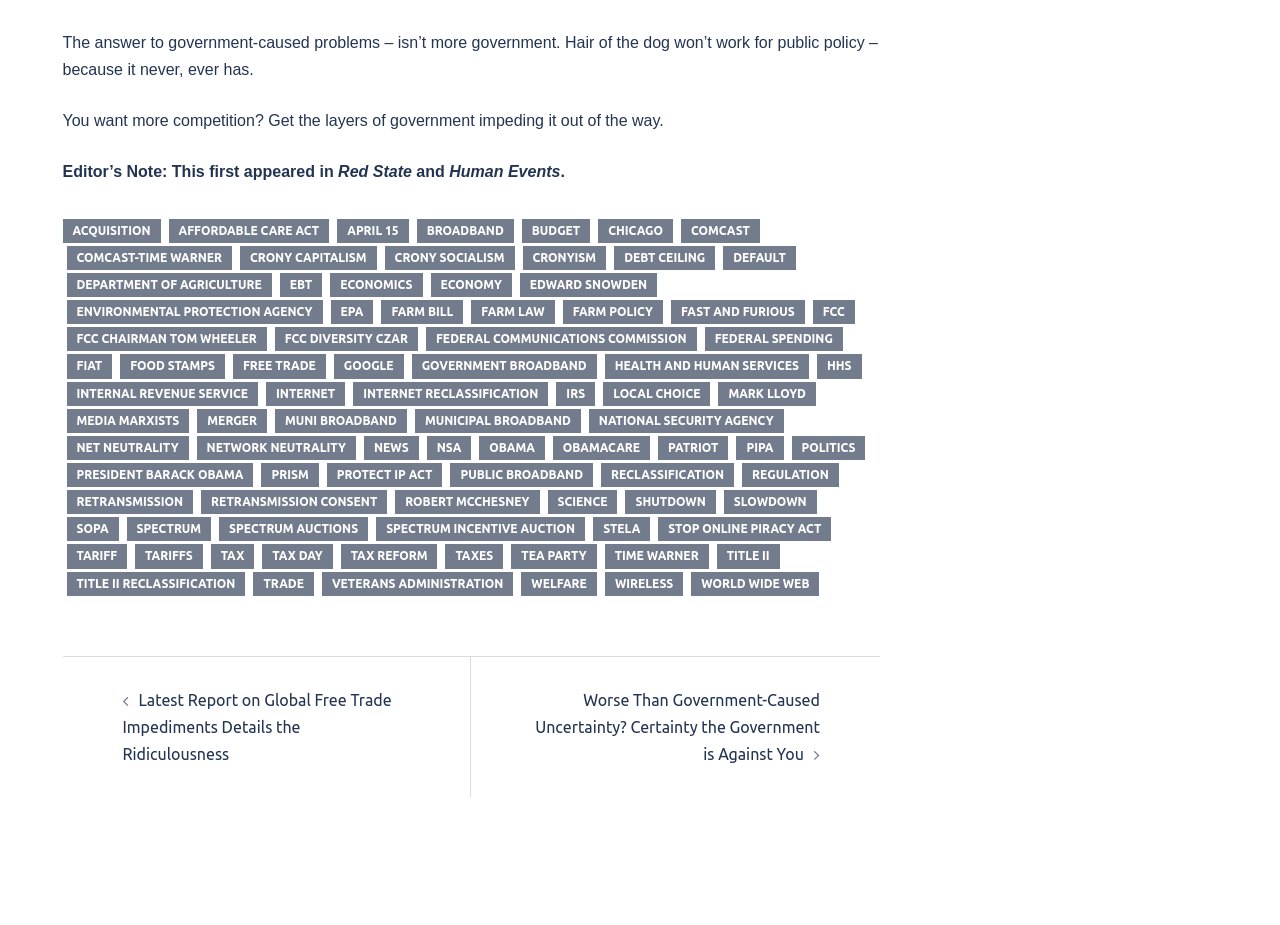Find the bounding box coordinates of the element I should click to carry out the following instruction: "Check 'POLITICS'".

[0.618, 0.471, 0.676, 0.497]